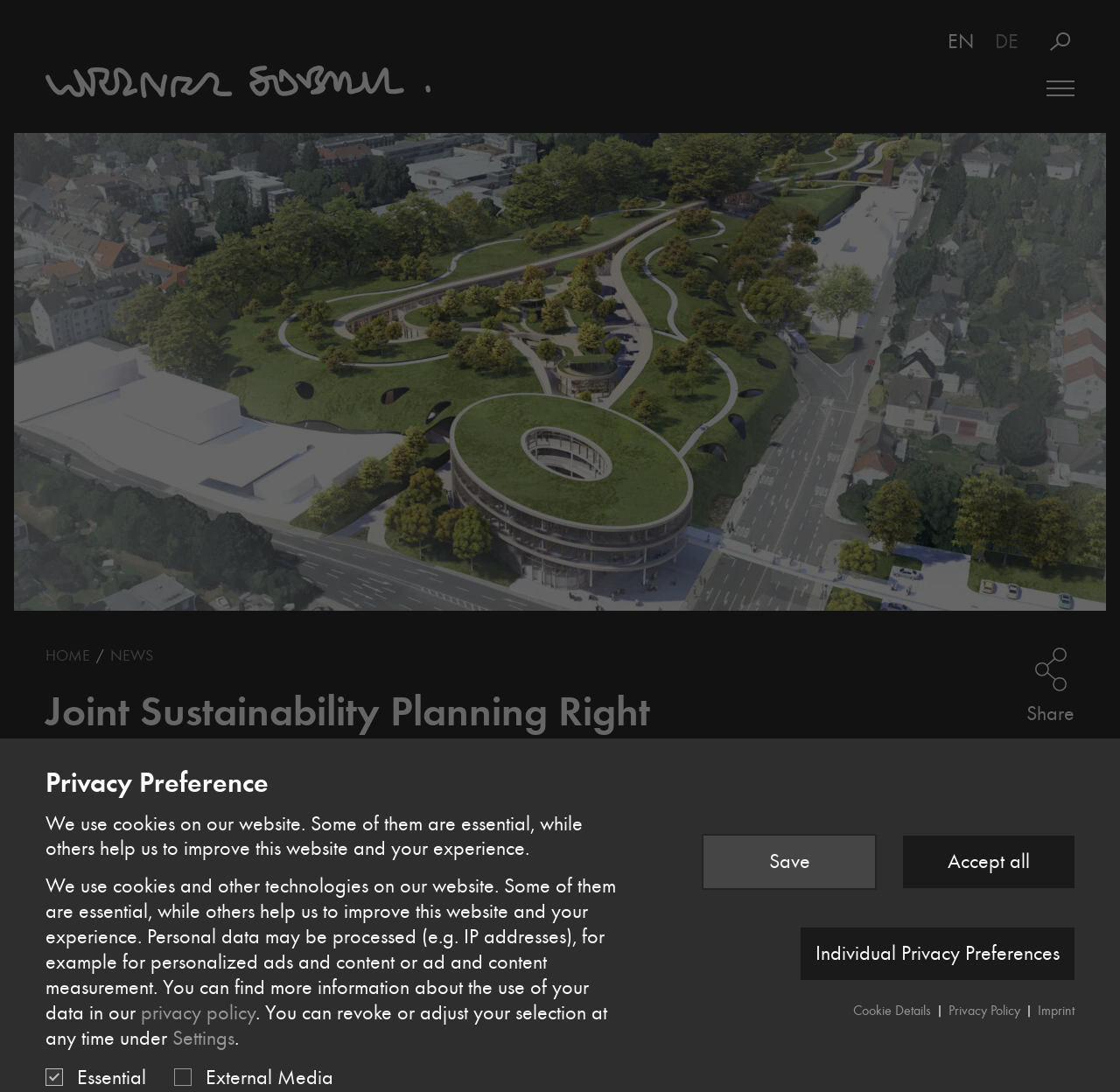Please determine the bounding box coordinates of the section I need to click to accomplish this instruction: "Share to LinkedIn".

[0.659, 0.601, 0.709, 0.653]